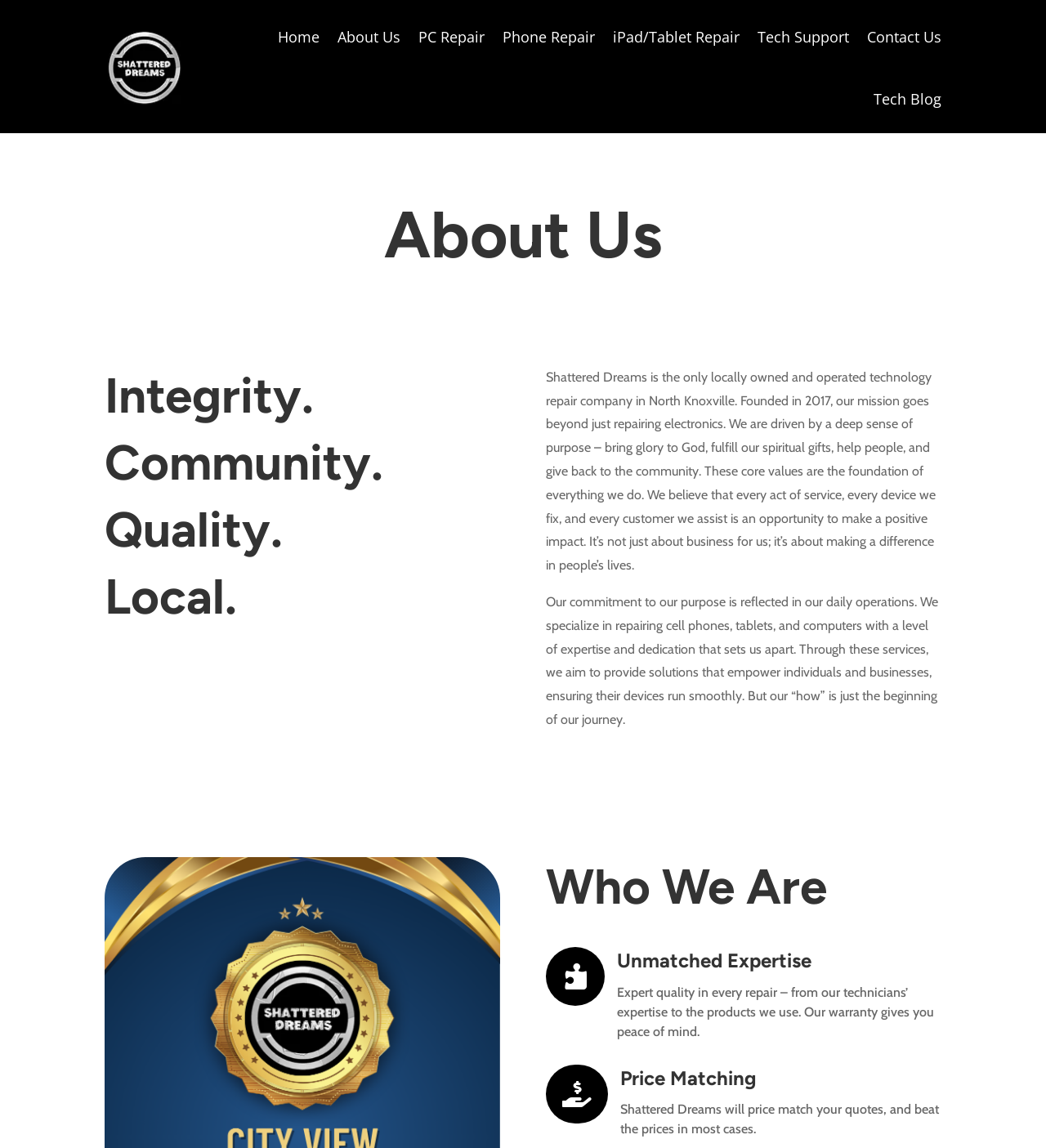Locate the bounding box coordinates of the item that should be clicked to fulfill the instruction: "Check the trending news".

None